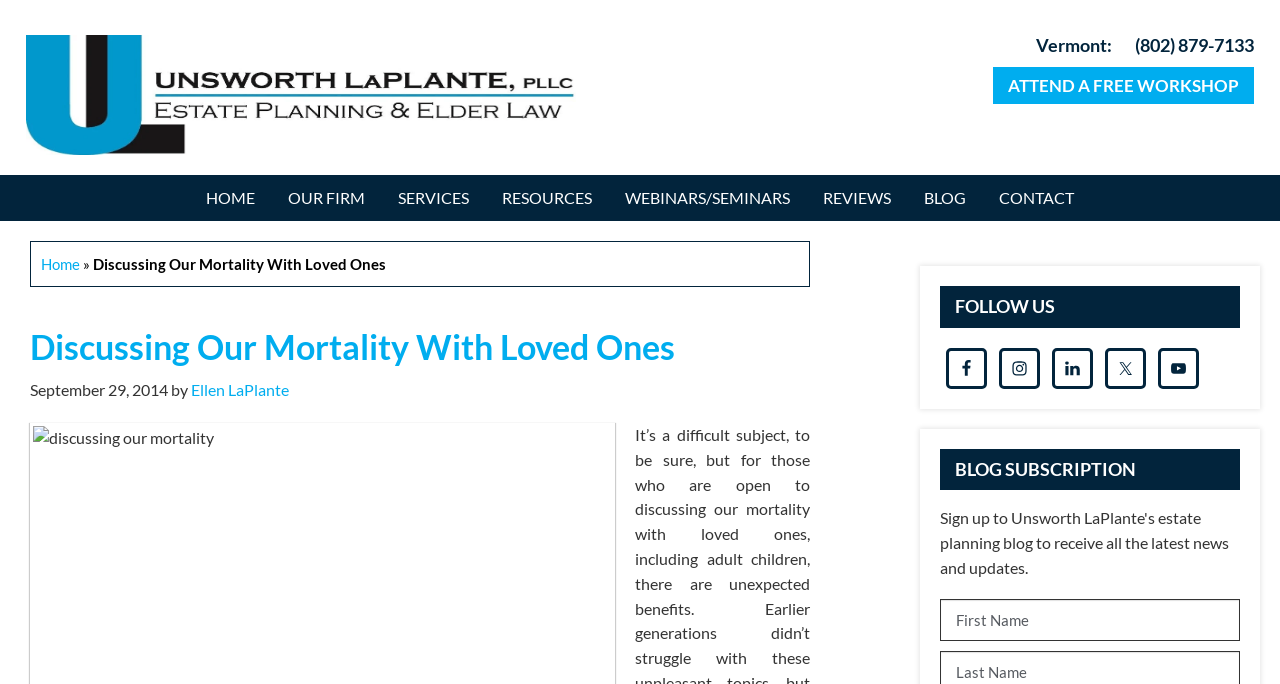Please find and report the bounding box coordinates of the element to click in order to perform the following action: "Call the phone number". The coordinates should be expressed as four float numbers between 0 and 1, in the format [left, top, right, bottom].

[0.871, 0.05, 0.98, 0.082]